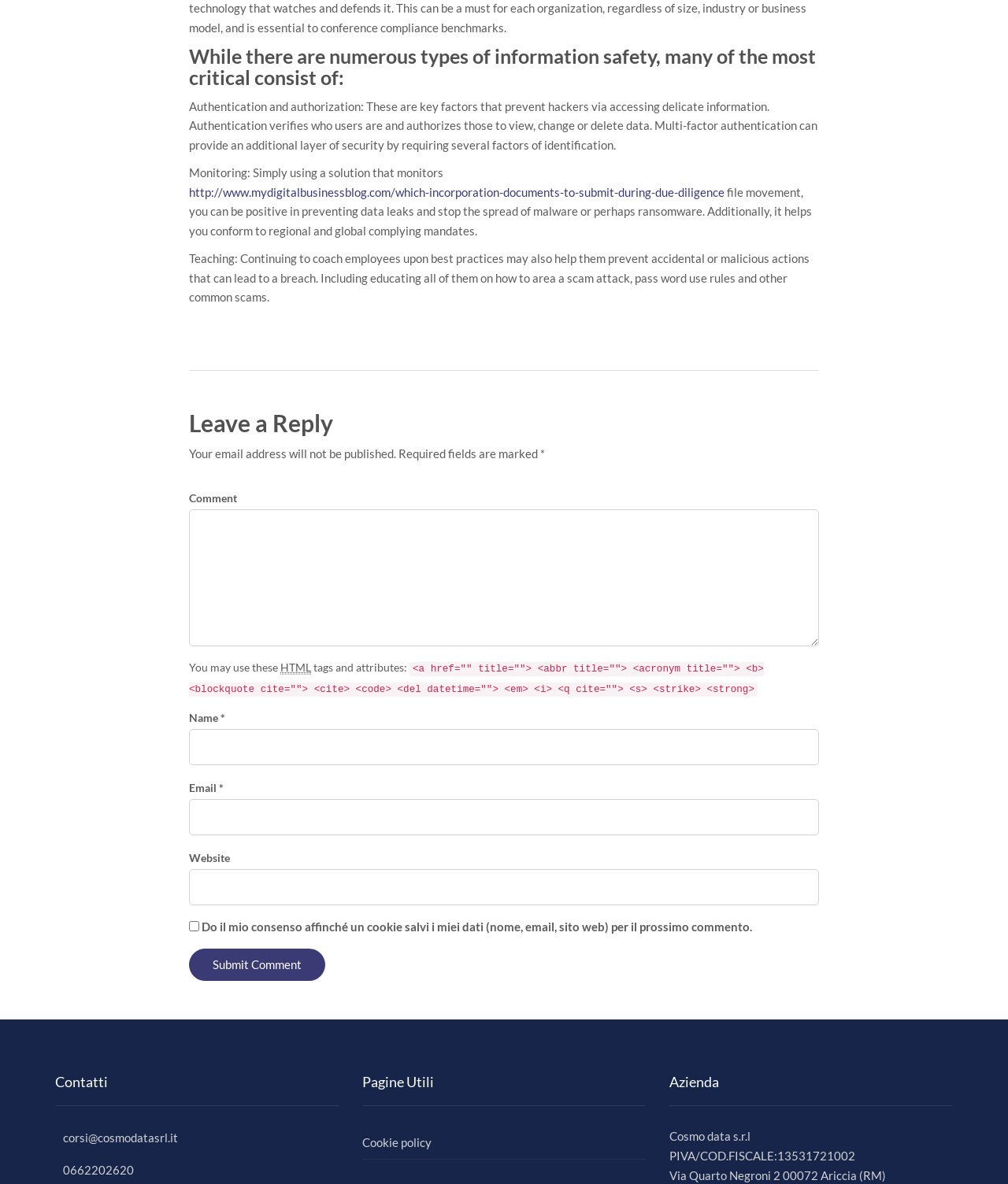Given the following UI element description: "parent_node: Name * name="author"", find the bounding box coordinates in the webpage screenshot.

[0.188, 0.616, 0.812, 0.646]